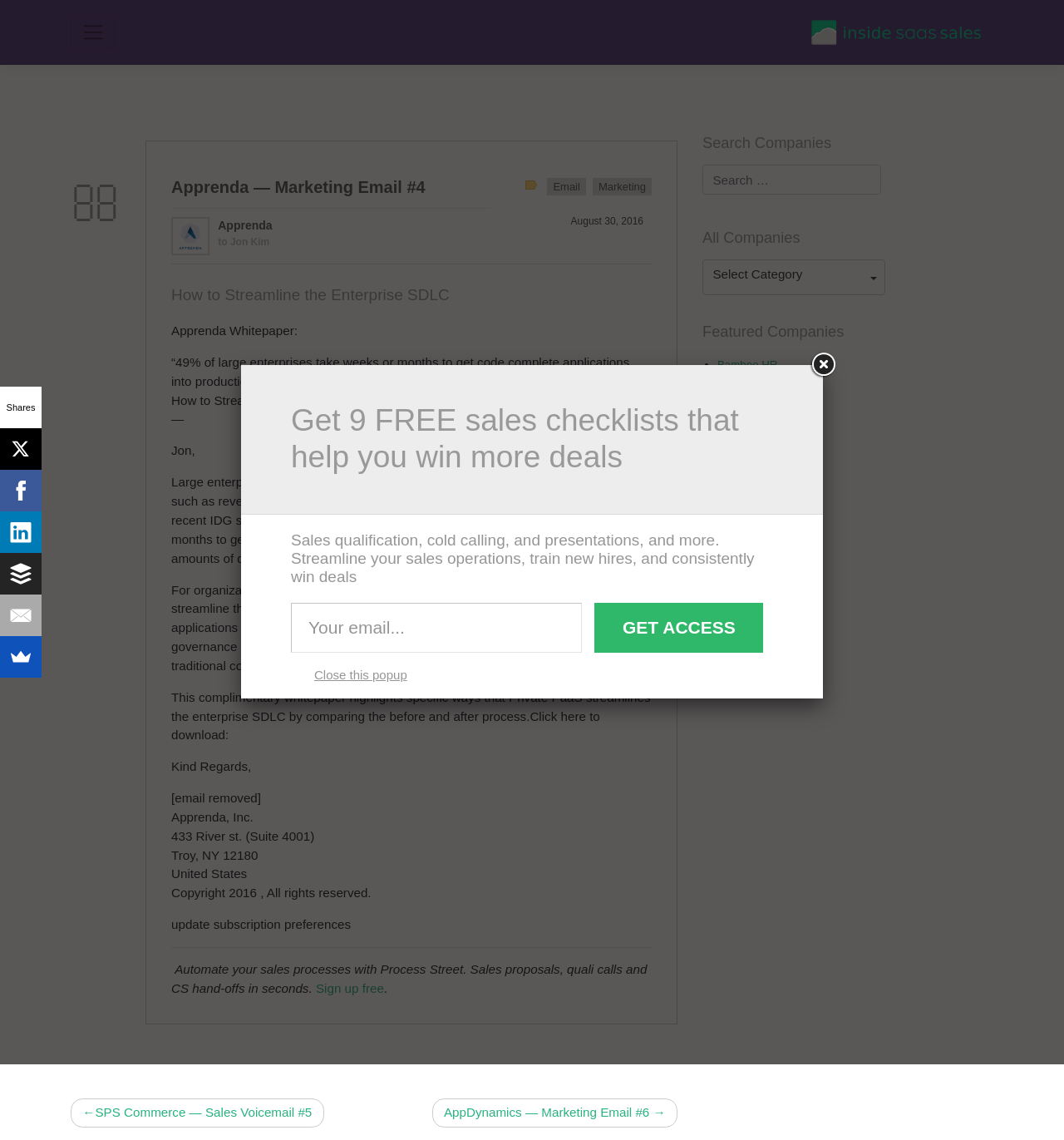What is the link to download the whitepaper?
From the details in the image, provide a complete and detailed answer to the question.

I found the link to download the whitepaper by looking at the text 'Click here to download:' which is located below the text 'This complimentary whitepaper highlights specific ways that Private PaaS streamlines the enterprise SDLC by comparing the before and after process'.